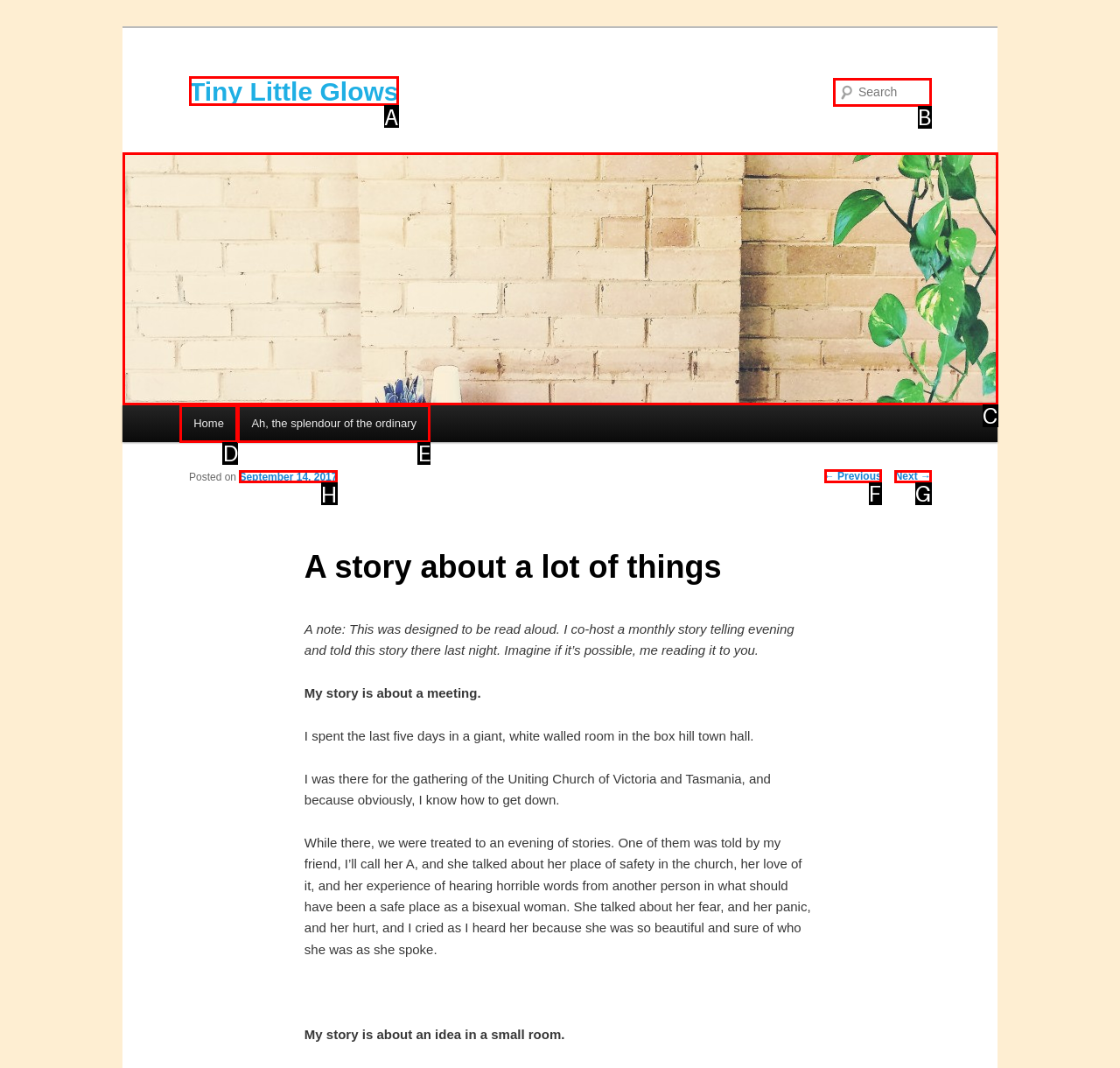Determine which HTML element should be clicked for this task: Read the previous post
Provide the option's letter from the available choices.

F